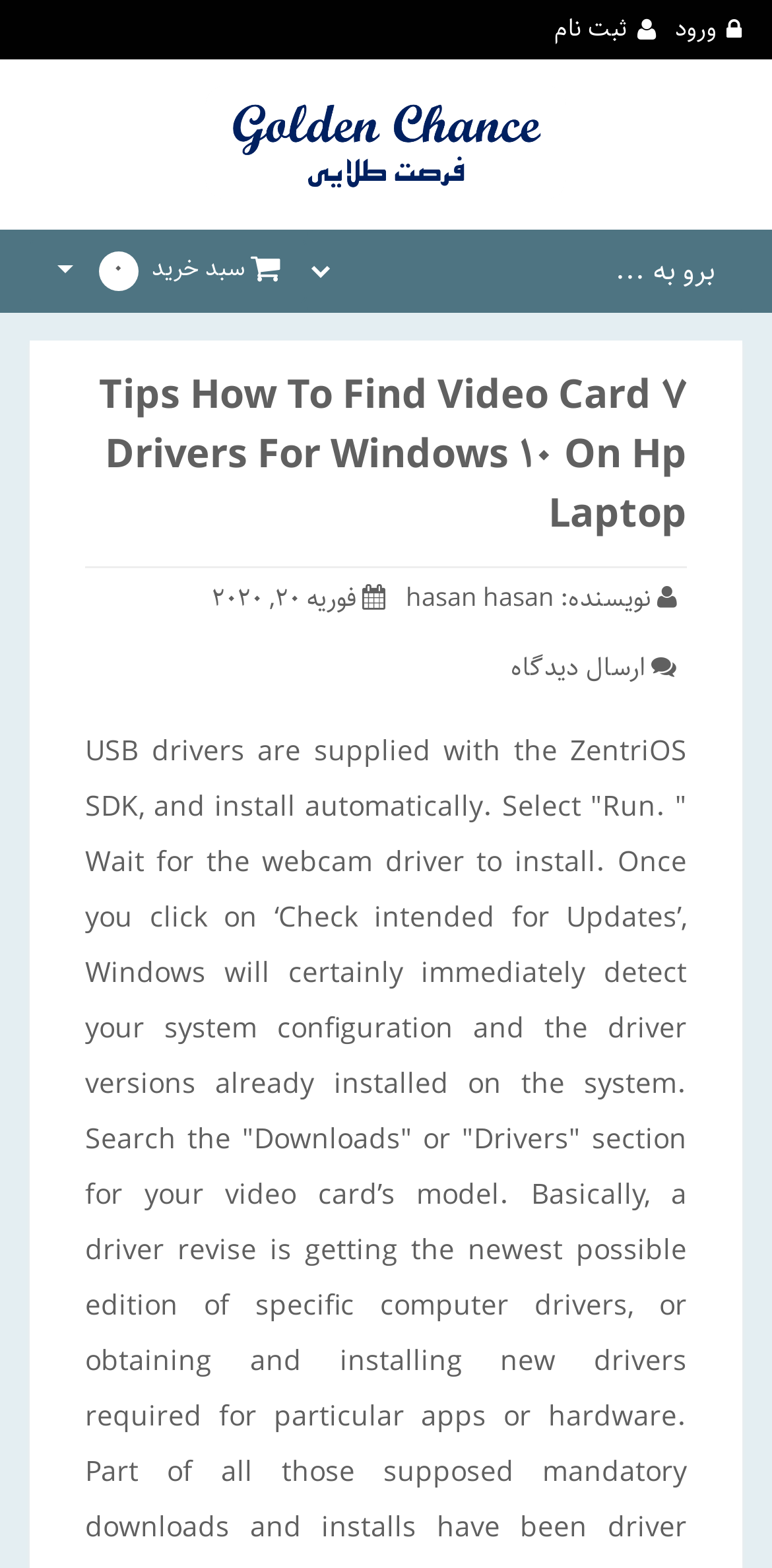Given the element description, predict the bounding box coordinates in the format (top-left x, top-left y, bottom-right x, bottom-right y). Make sure all values are between 0 and 1. Here is the element description: سبد خرید 0

[0.038, 0.153, 0.397, 0.193]